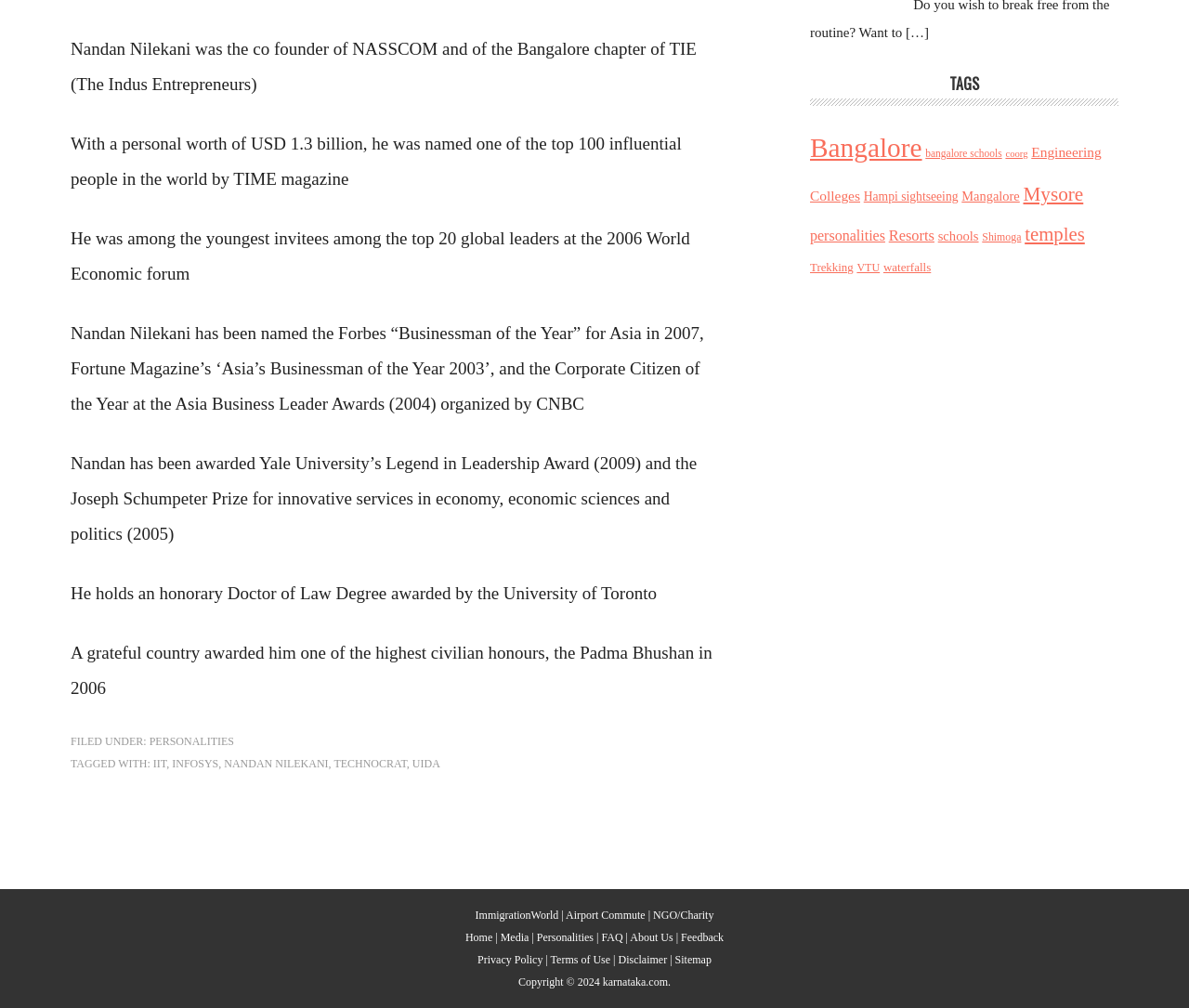Respond with a single word or phrase to the following question:
What is Nandan Nilekani's personal worth?

USD 1.3 billion